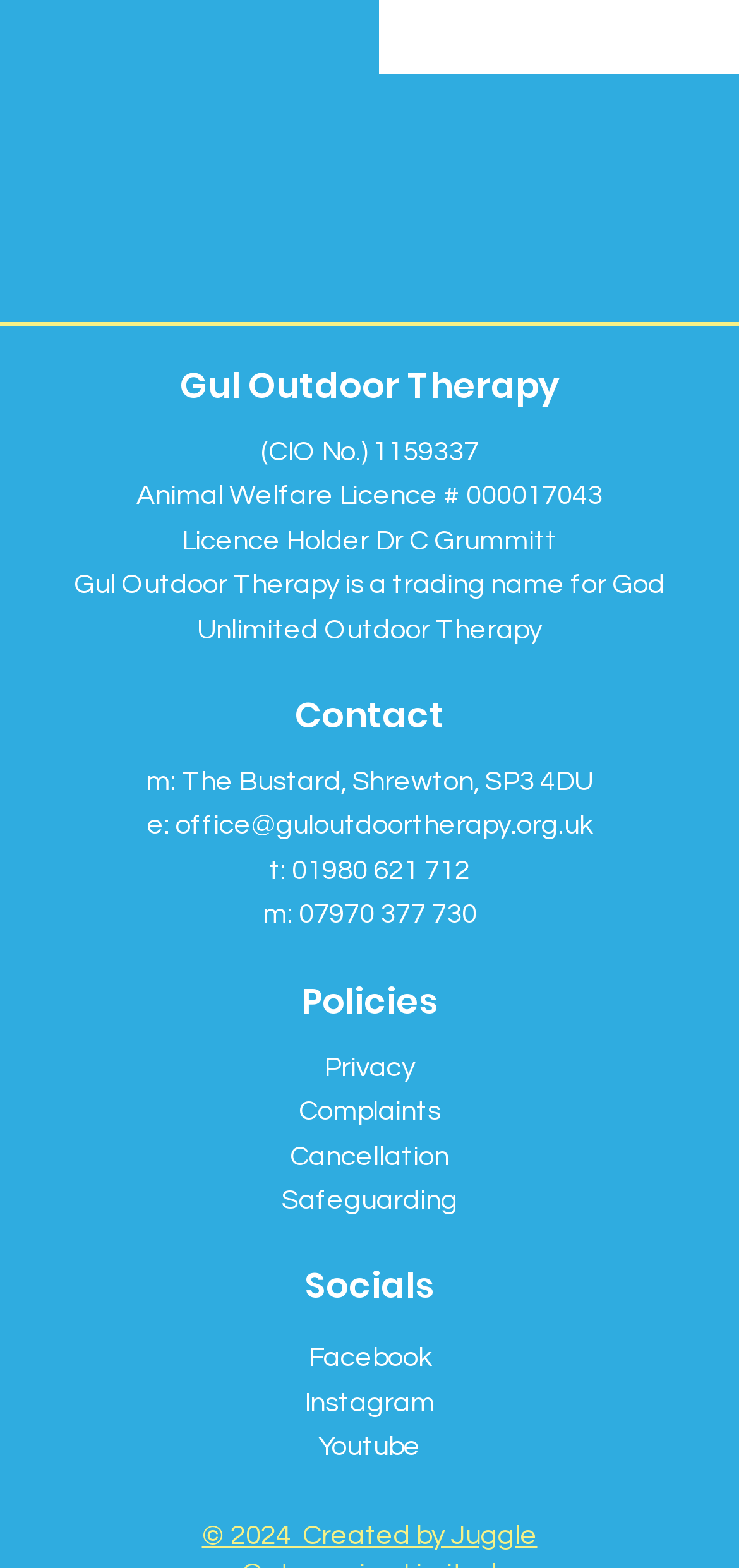Determine the bounding box coordinates of the section to be clicked to follow the instruction: "Follow the 'Linkedin' social media link". The coordinates should be given as four float numbers between 0 and 1, formatted as [left, top, right, bottom].

None